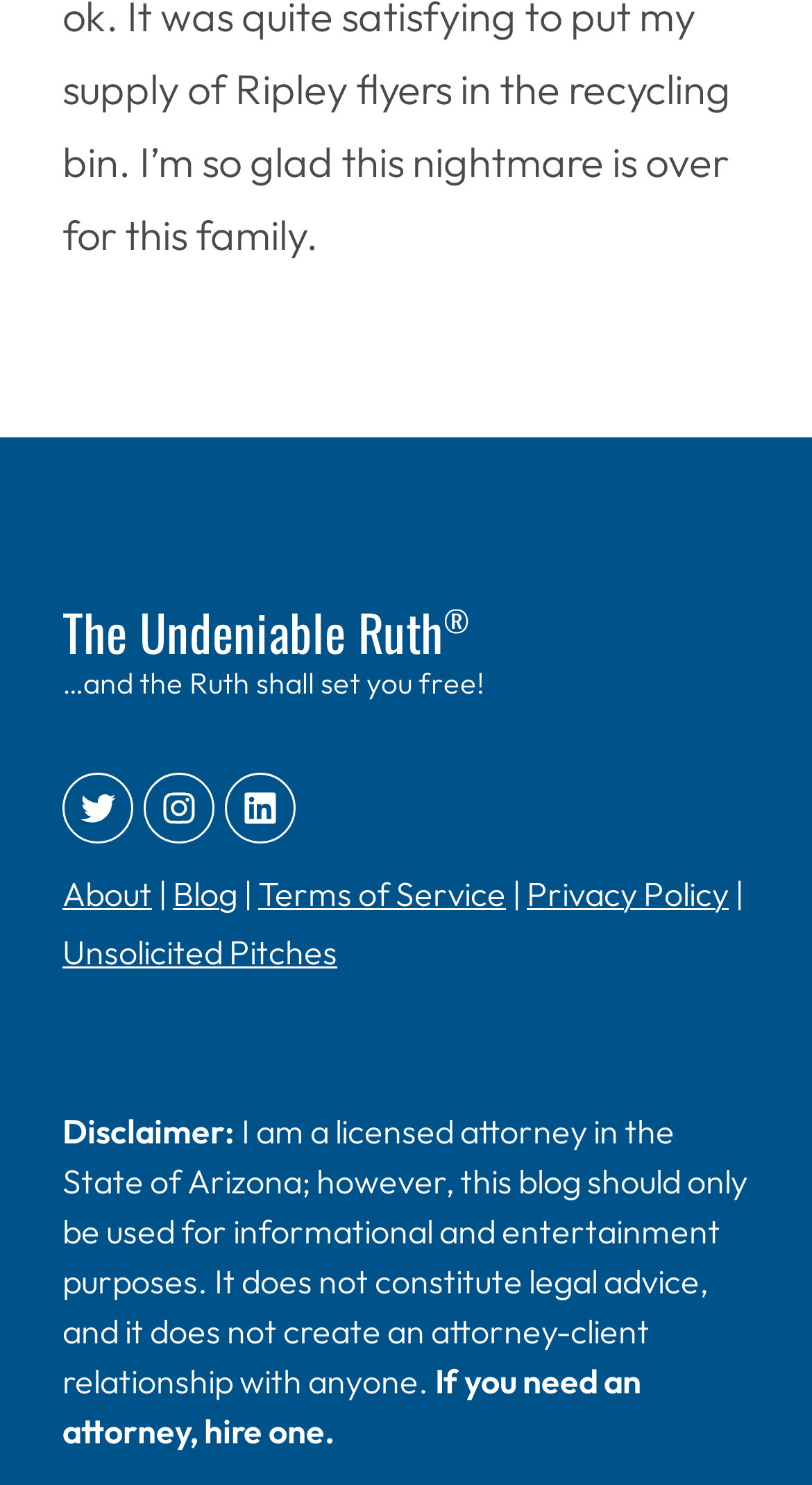Find the bounding box coordinates of the element's region that should be clicked in order to follow the given instruction: "View Twitter profile". The coordinates should consist of four float numbers between 0 and 1, i.e., [left, top, right, bottom].

[0.079, 0.521, 0.162, 0.566]